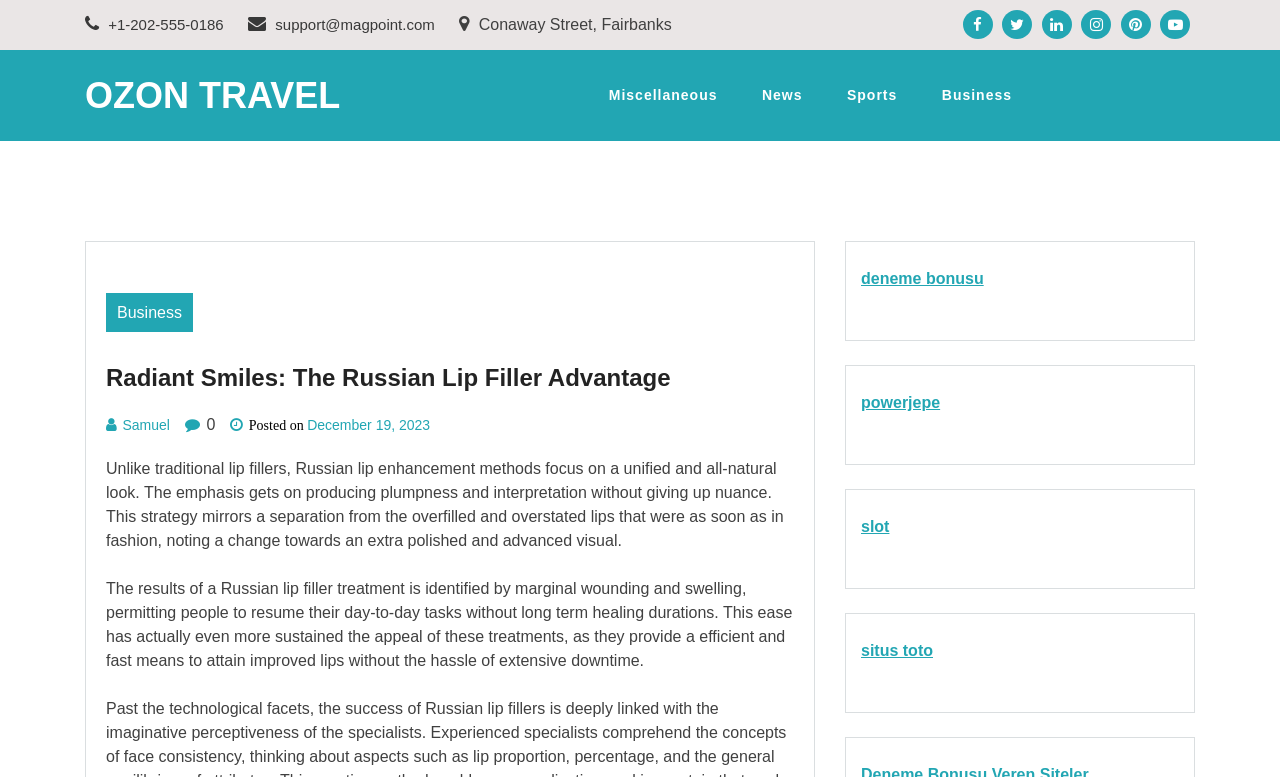Give a concise answer using only one word or phrase for this question:
What is the benefit of Russian lip filler treatment?

Minimal wounding and swelling